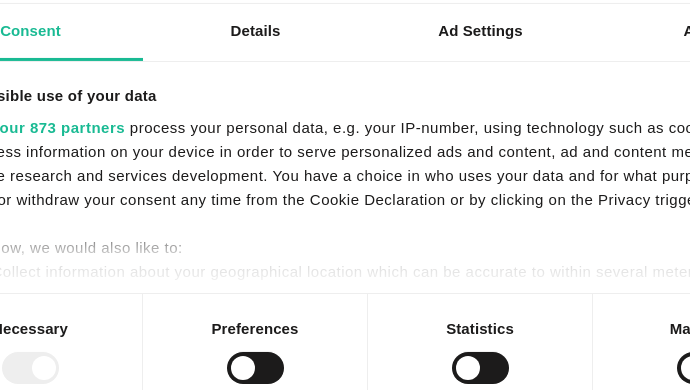Respond to the question below with a single word or phrase: What is the goal of the collaboration with partner companies?

Decrease accidents and promote environmentally friendly driving